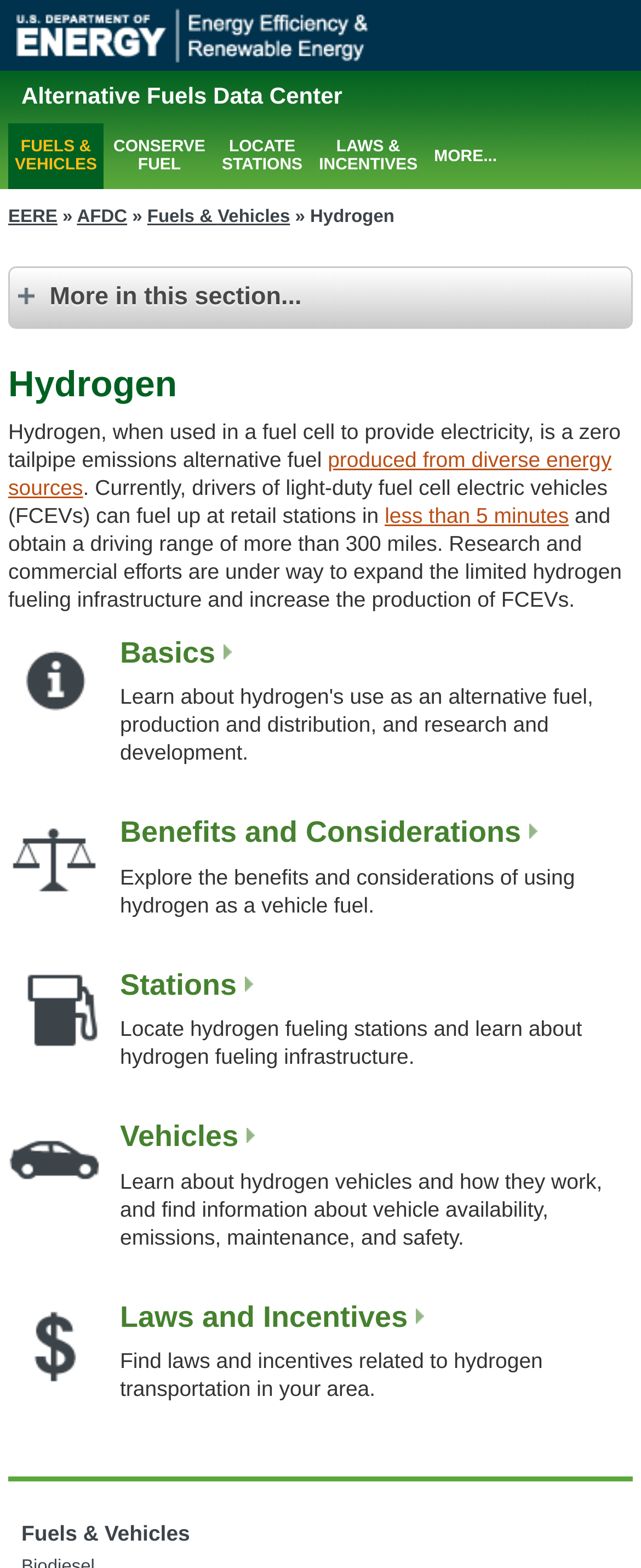What is the driving range of a light-duty fuel cell electric vehicle?
Based on the image, give a one-word or short phrase answer.

More than 300 miles